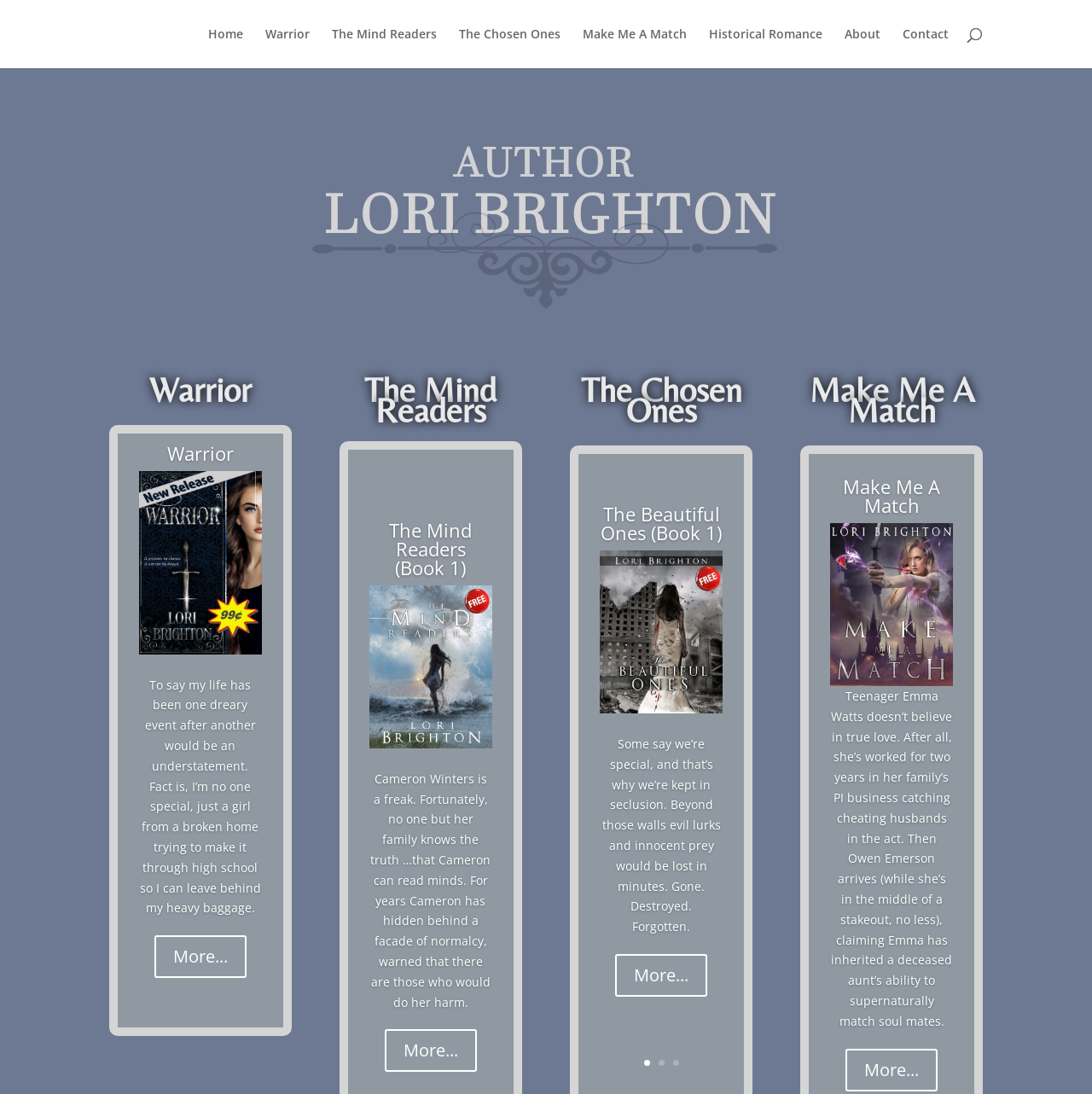Pinpoint the bounding box coordinates of the area that must be clicked to complete this instruction: "Click on the Home link".

[0.191, 0.026, 0.223, 0.062]